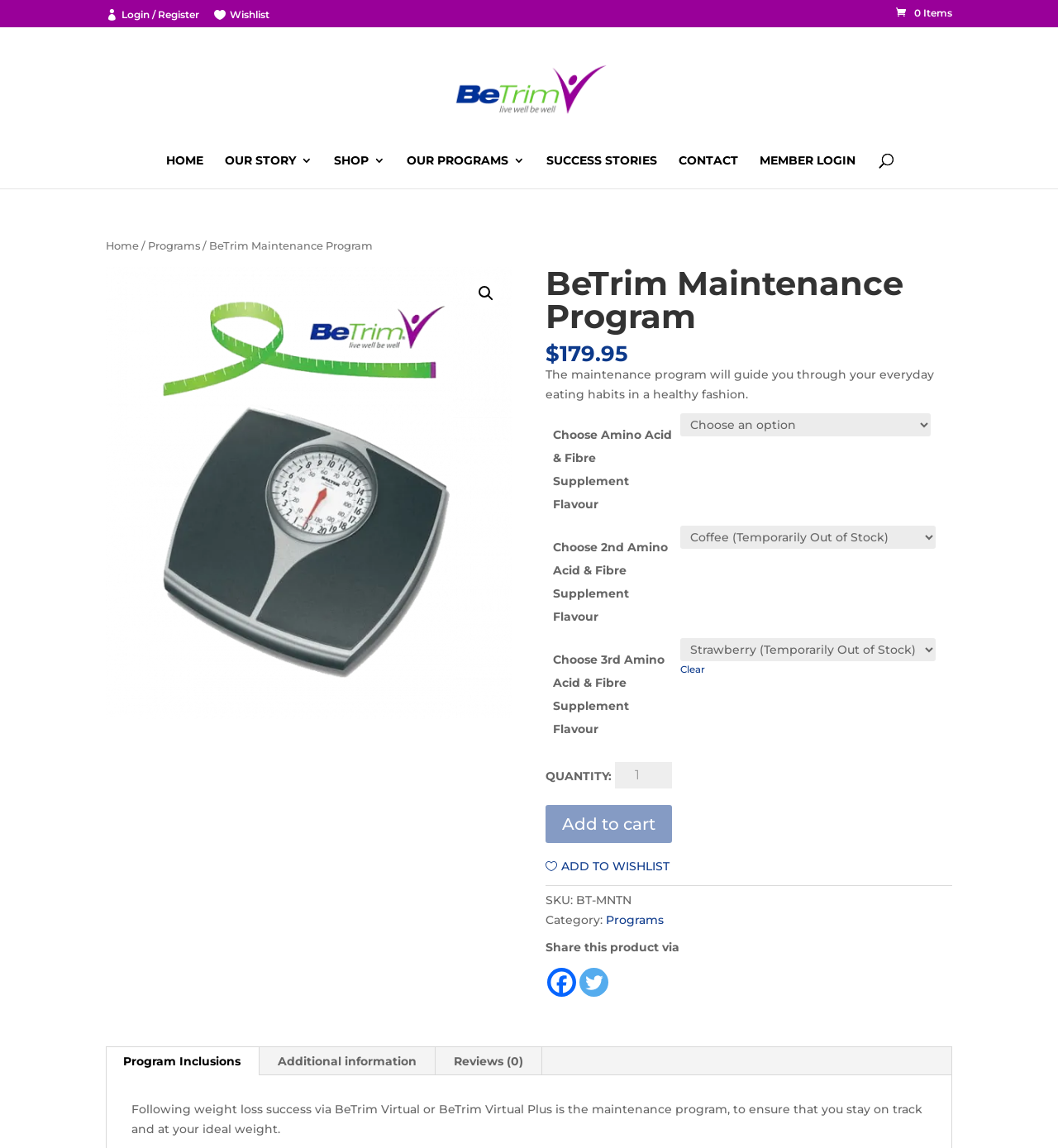Can you pinpoint the bounding box coordinates for the clickable element required for this instruction: "Add the BeTrim maintenance program to cart"? The coordinates should be four float numbers between 0 and 1, i.e., [left, top, right, bottom].

[0.516, 0.701, 0.636, 0.734]